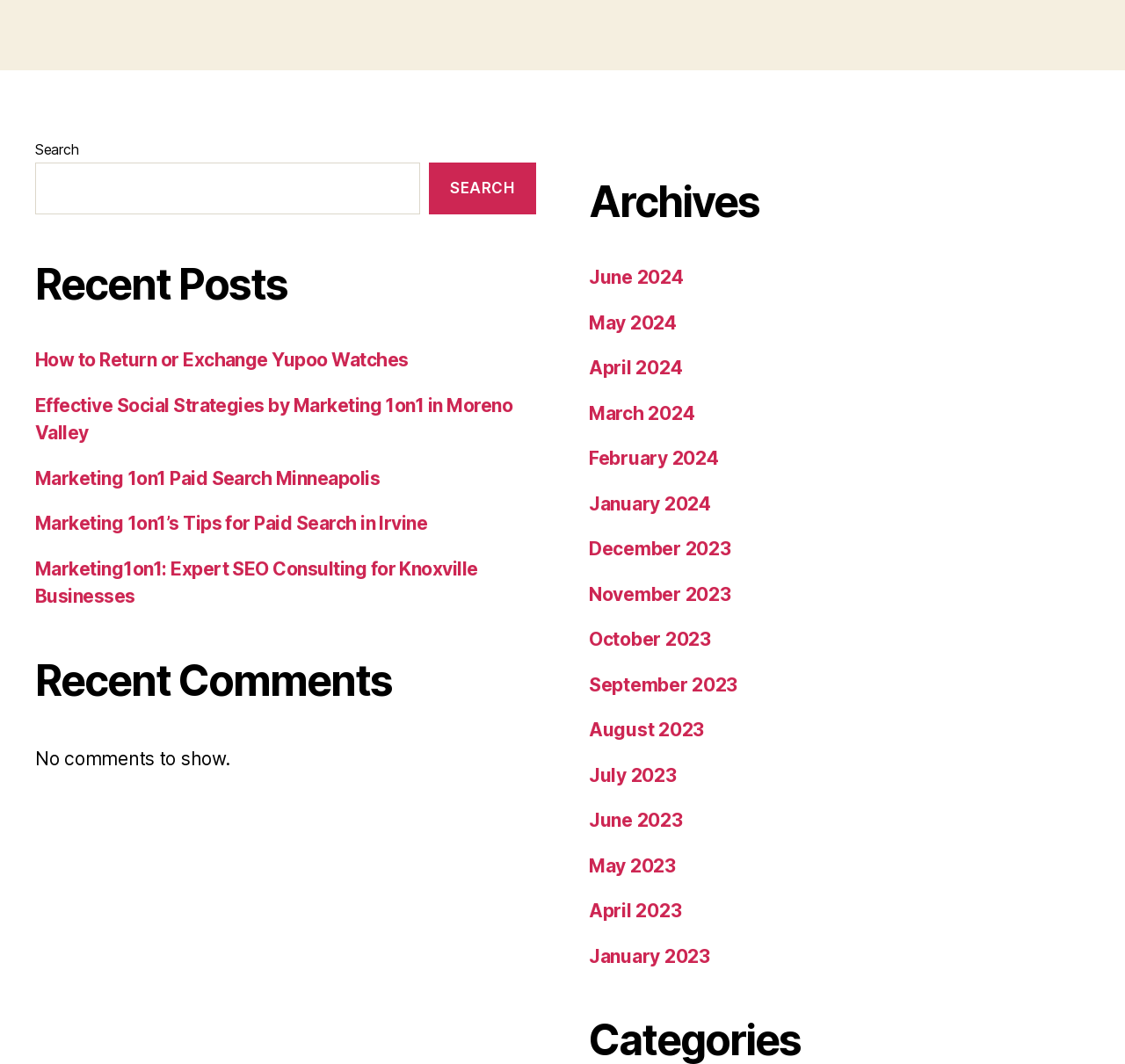Is there a comment section on the webpage?
Give a detailed response to the question by analyzing the screenshot.

Although there is a 'Recent Comments' heading, there are no comments listed below it, with a message saying 'No comments to show'. This suggests that there is no comment section on the webpage.